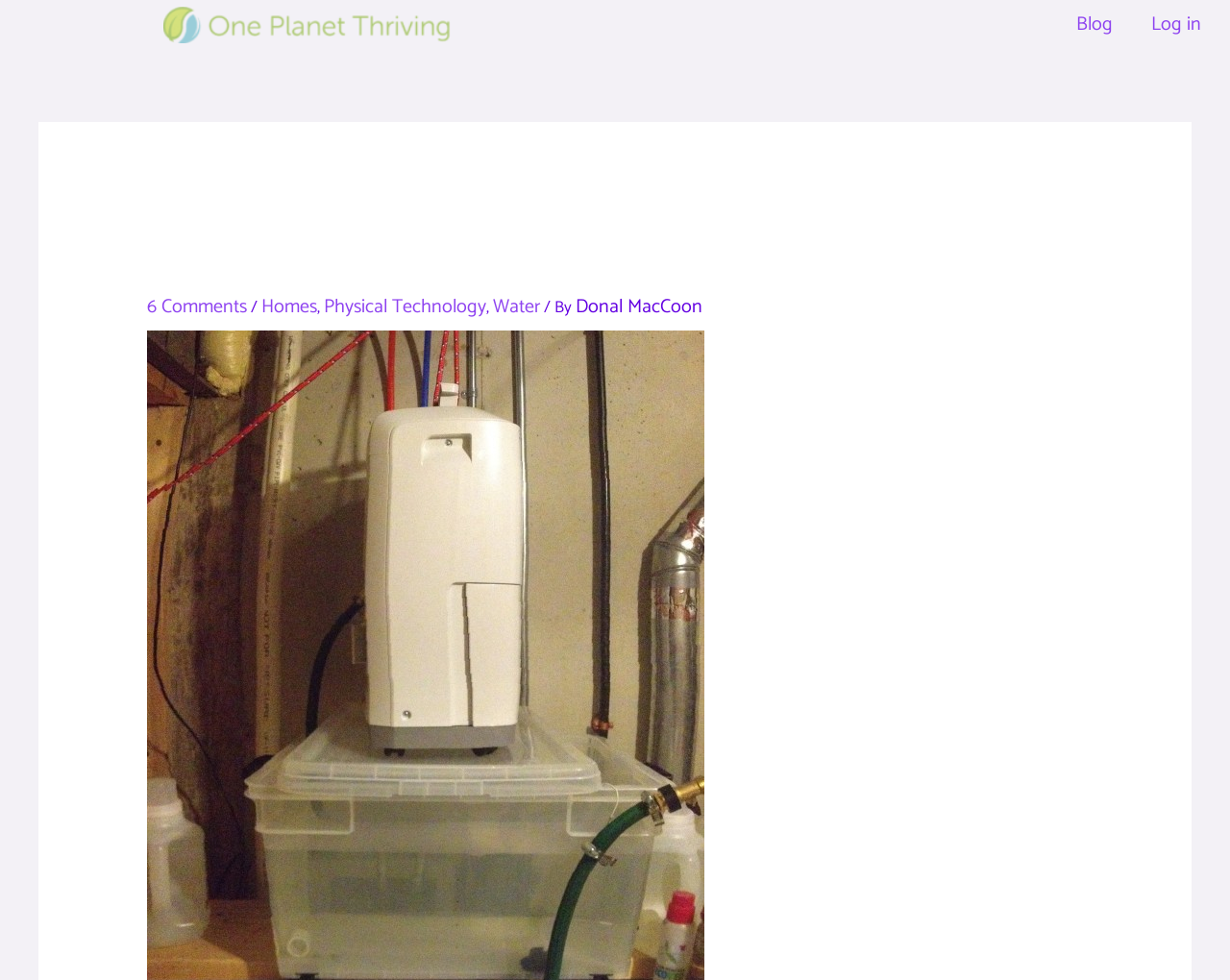Given the element description: "Hearth Place Cancer Support Centre", predict the bounding box coordinates of the UI element it refers to, using four float numbers between 0 and 1, i.e., [left, top, right, bottom].

None